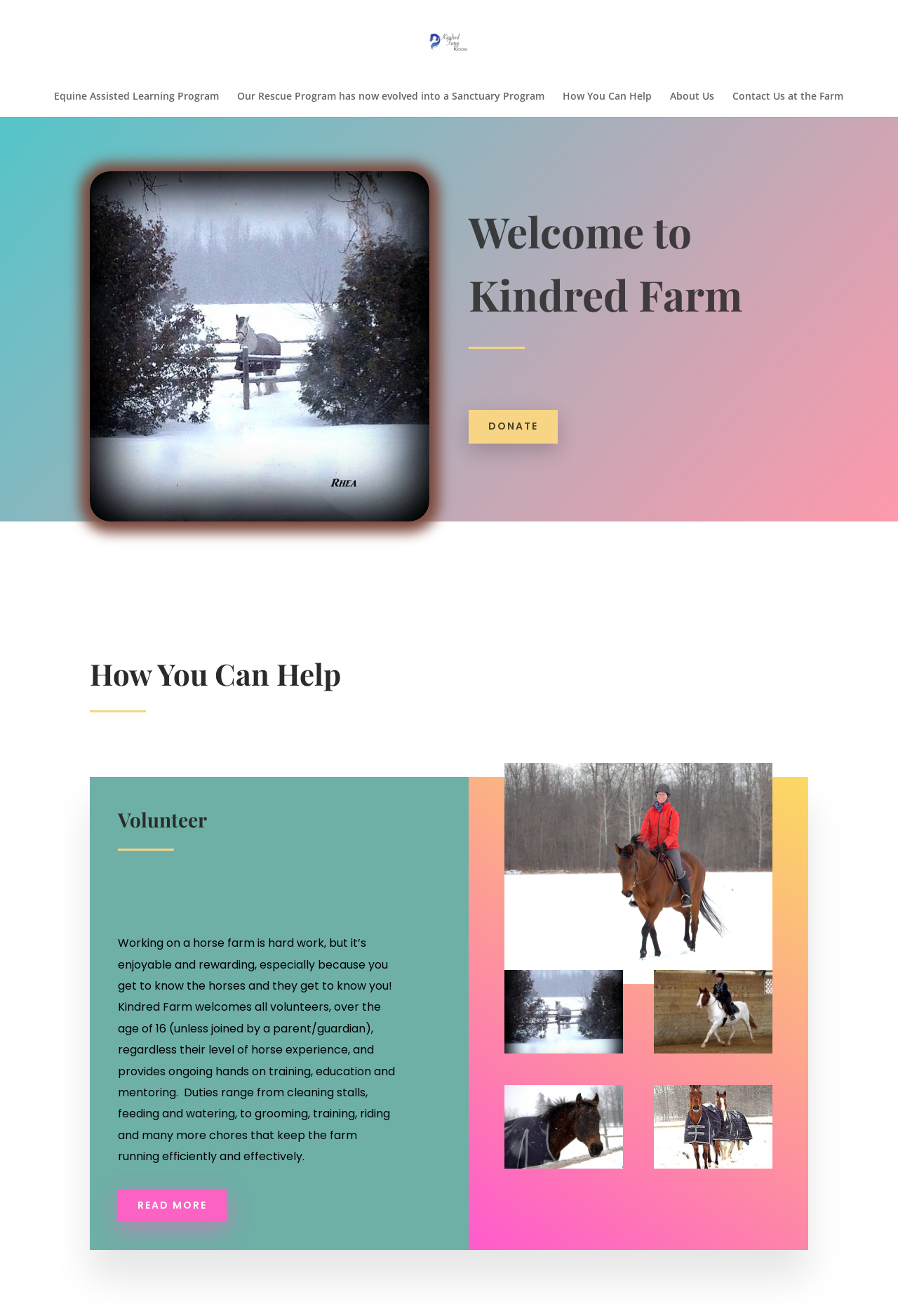Determine the bounding box coordinates of the area to click in order to meet this instruction: "Click the Kindred Farm Rescue link".

[0.452, 0.027, 0.55, 0.037]